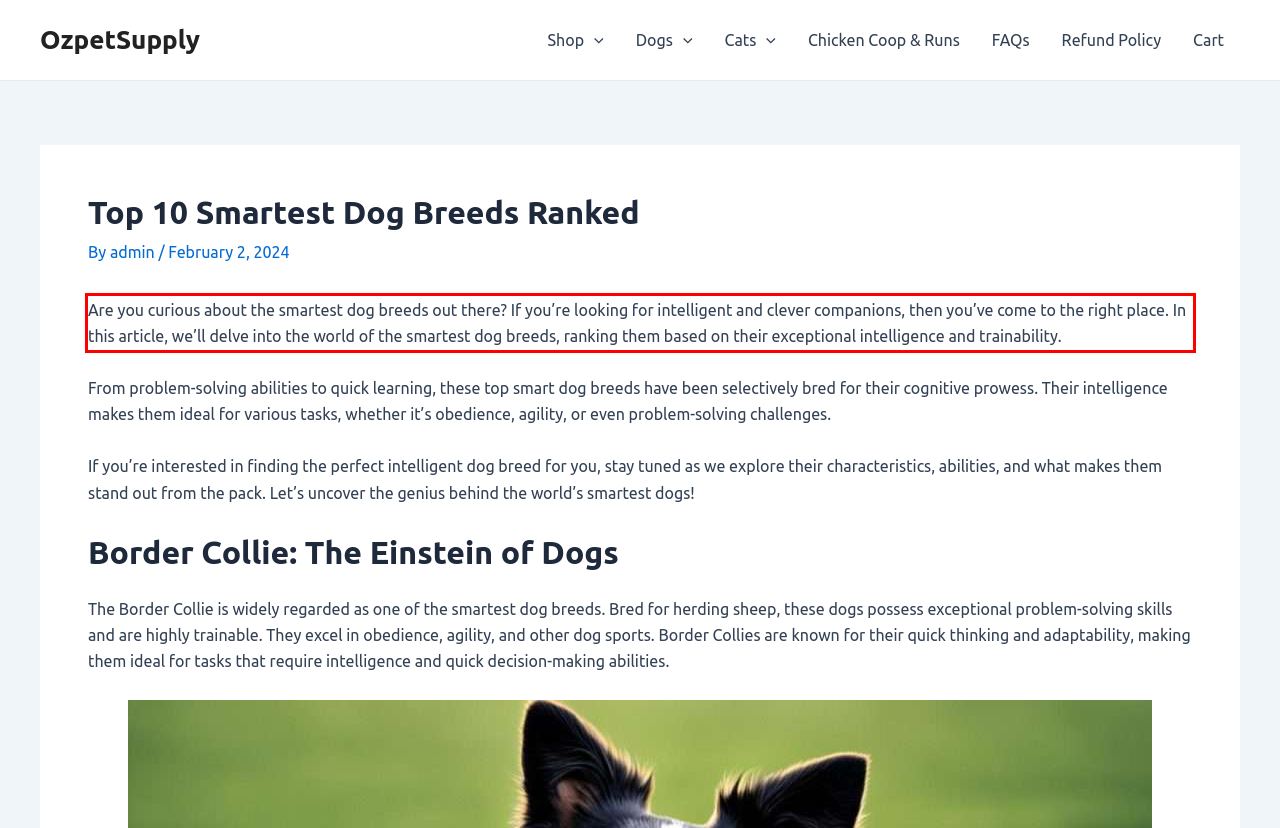Identify the red bounding box in the webpage screenshot and perform OCR to generate the text content enclosed.

Are you curious about the smartest dog breeds out there? If you’re looking for intelligent and clever companions, then you’ve come to the right place. In this article, we’ll delve into the world of the smartest dog breeds, ranking them based on their exceptional intelligence and trainability.